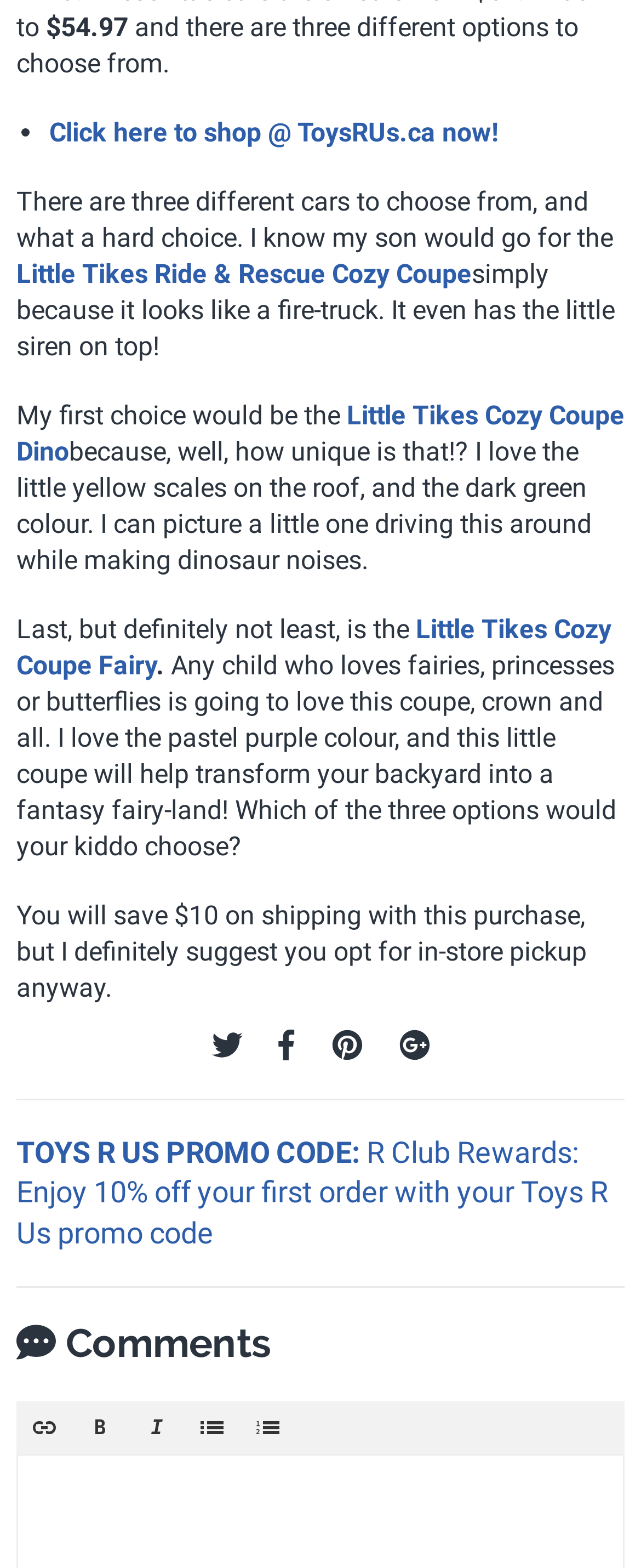What is the purpose of the toolbar?
Look at the image and answer the question with a single word or phrase.

Formatting comments